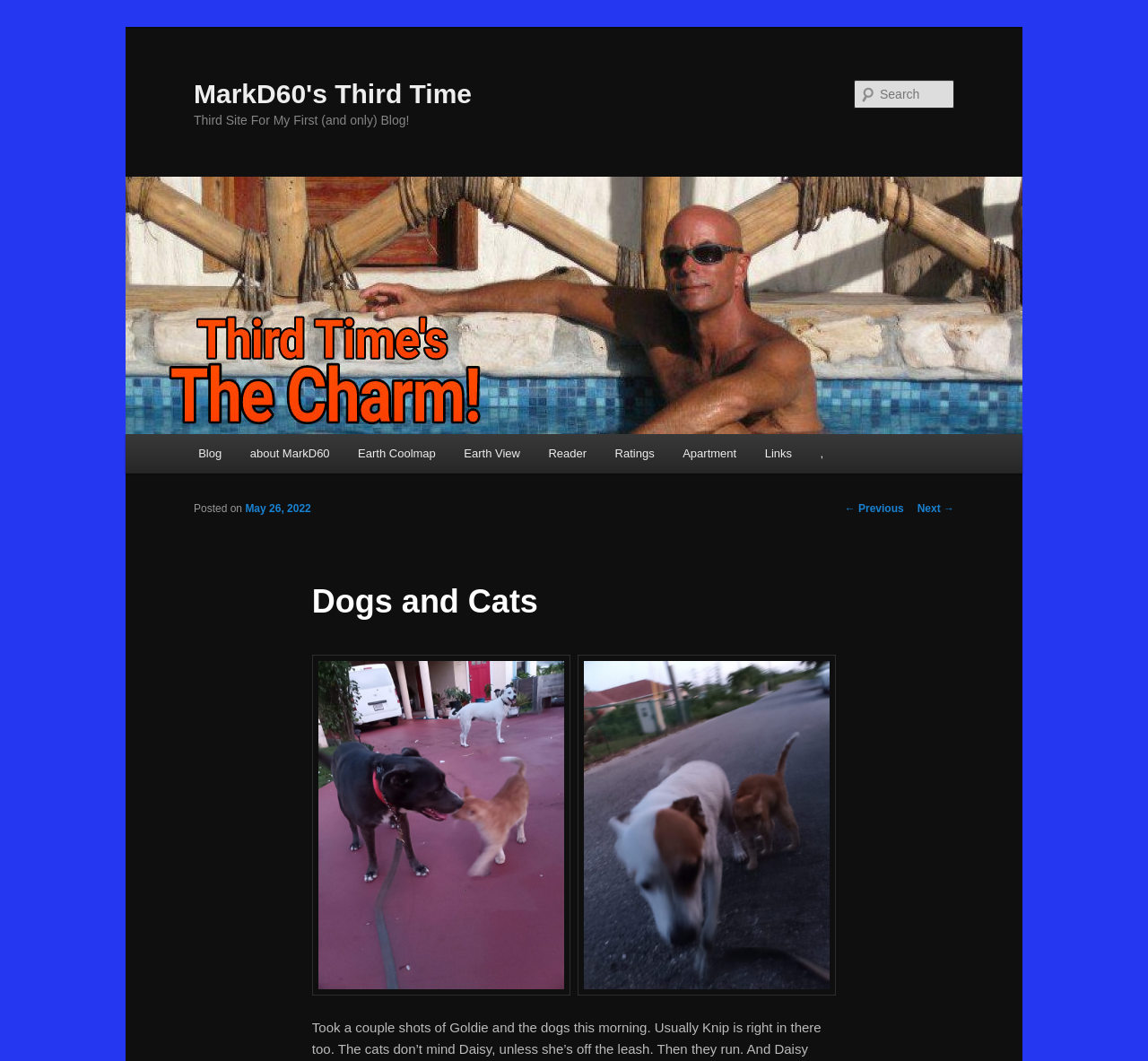What is the primary heading on this webpage?

MarkD60's Third Time